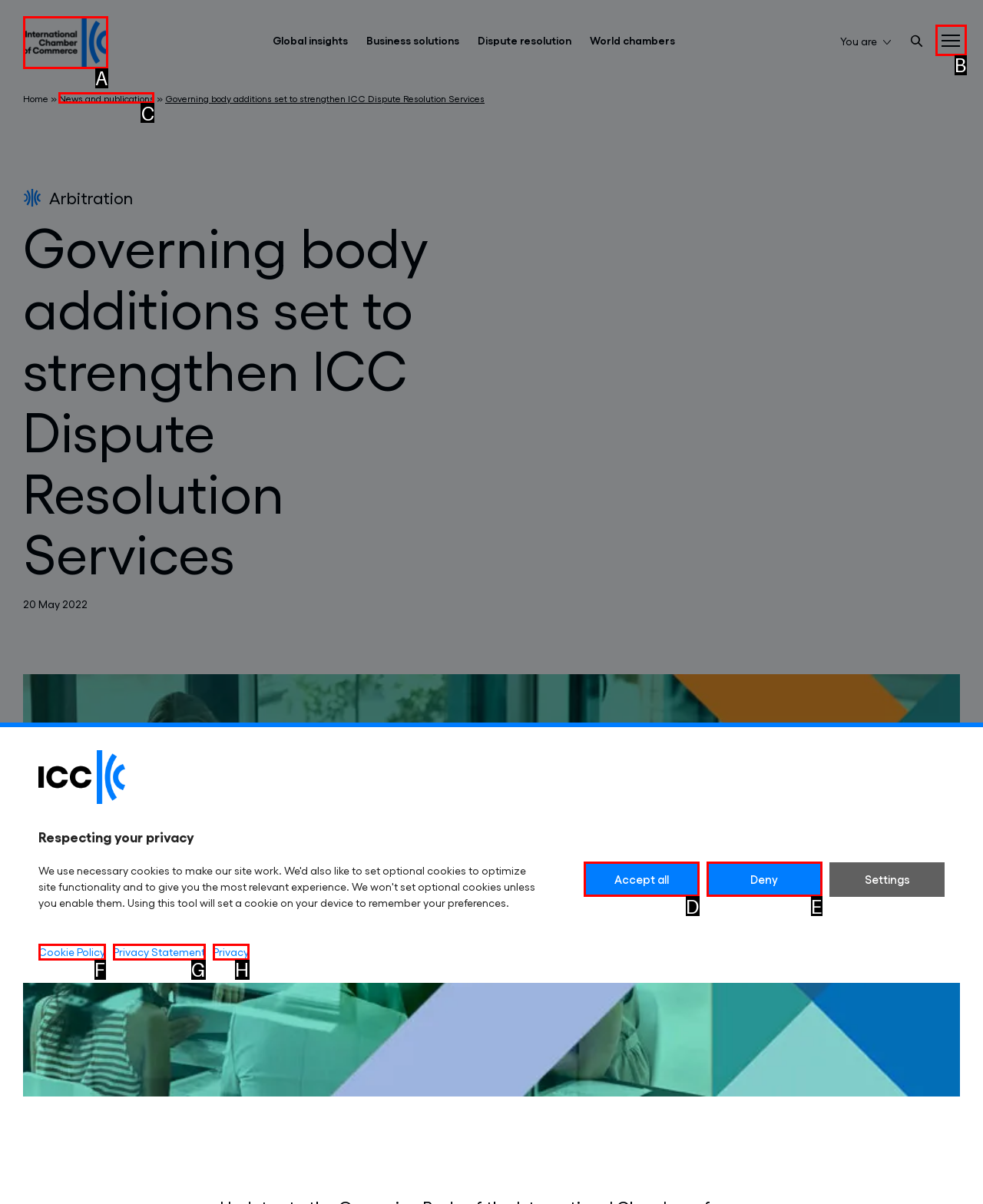Identify the HTML element to click to fulfill this task: Read News and publications
Answer with the letter from the given choices.

C